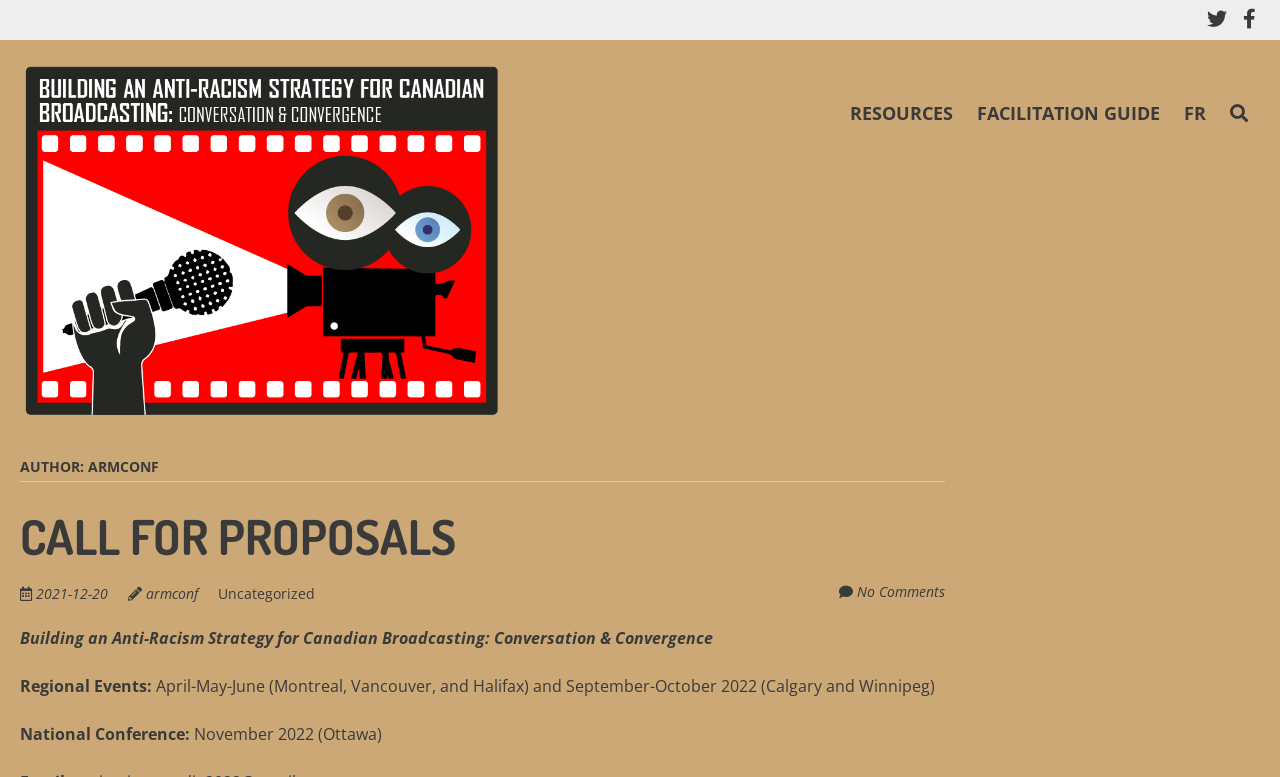Specify the bounding box coordinates of the area to click in order to follow the given instruction: "Go to home page."

[0.016, 0.077, 0.394, 0.541]